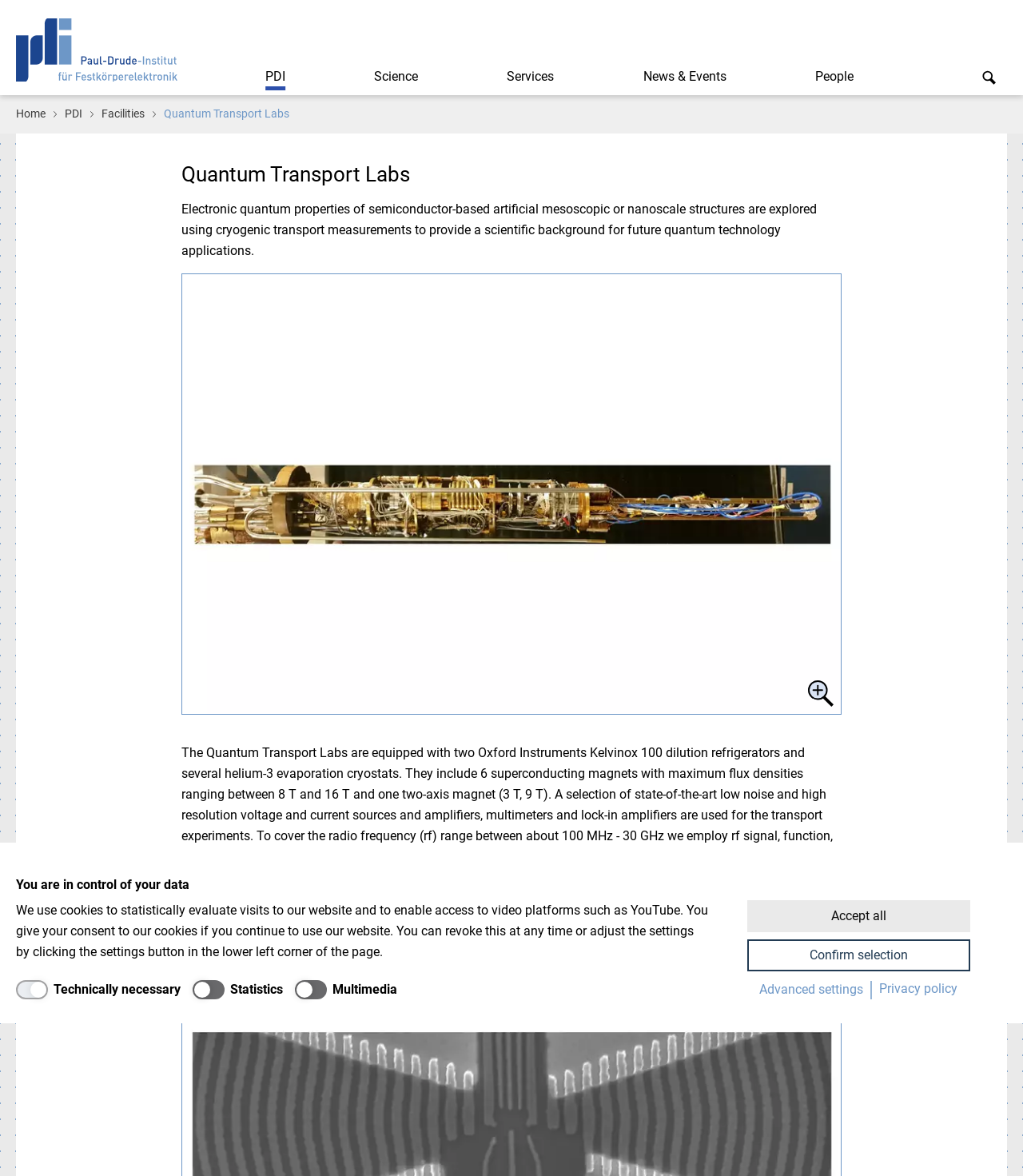From the details in the image, provide a thorough response to the question: What is the name of the institute?

The name of the institute can be found in the top-left corner of the webpage, where it is written as 'Facility | Paul-Drude-Institut für Festkörperelektronik'. This is also confirmed by the link 'Paul-Drude-Institut für Festkörperelektronik' with bounding box coordinates [0.016, 0.016, 0.173, 0.069].